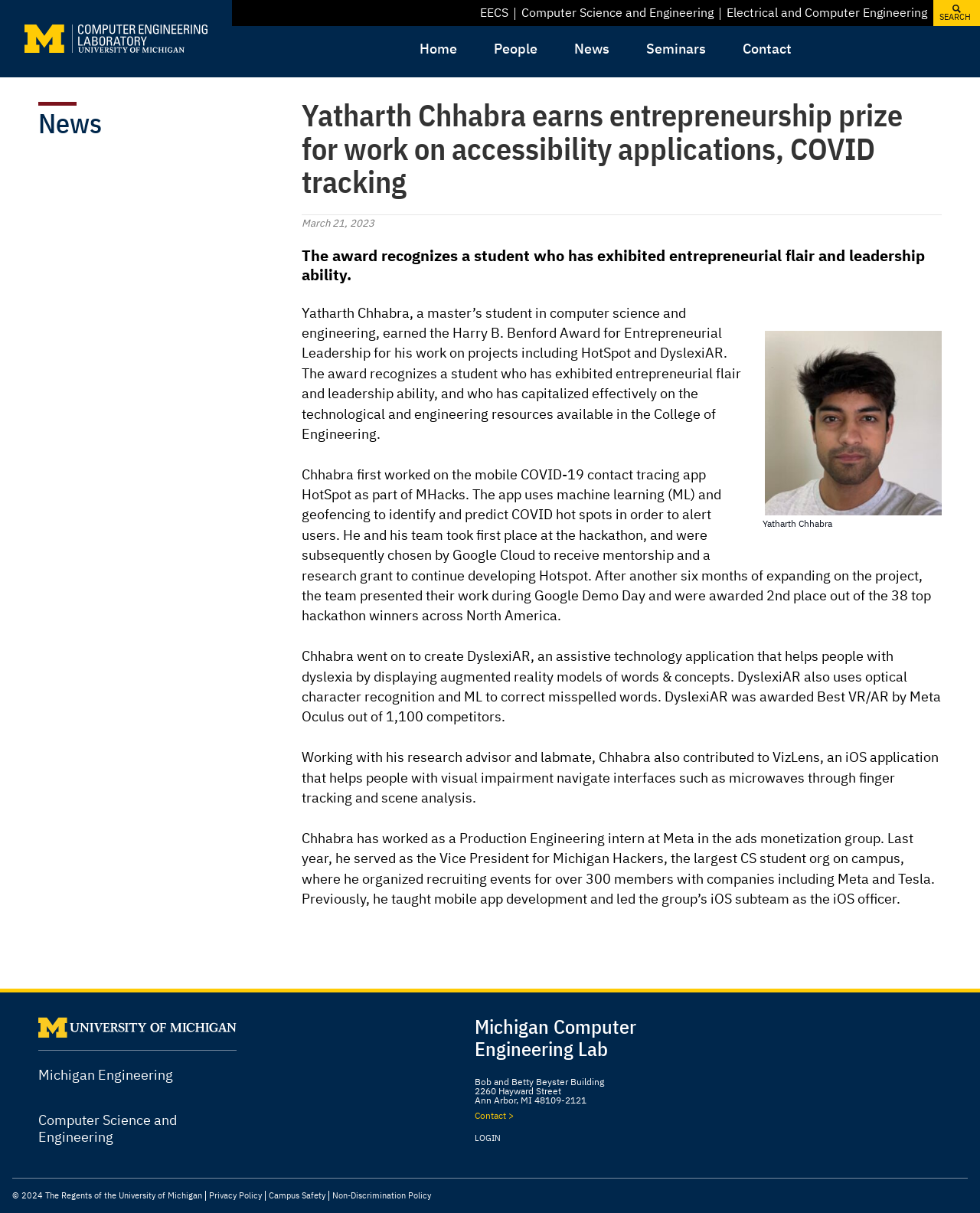What is the name of the assistive technology application that helps people with dyslexia?
Based on the visual, give a brief answer using one word or a short phrase.

DyslexiAR